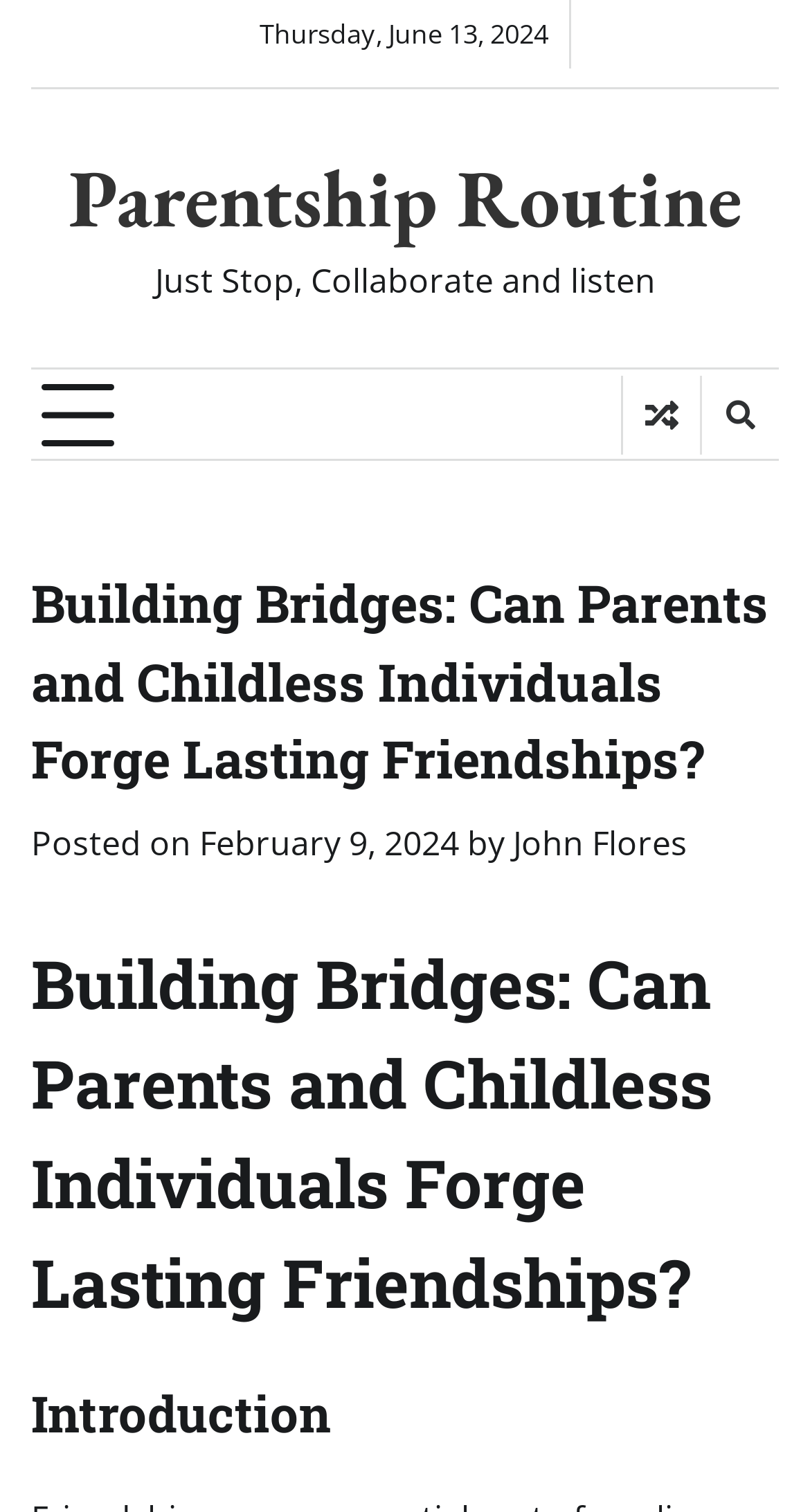Extract the bounding box coordinates for the HTML element that matches this description: "February 9, 2024February 6, 2024". The coordinates should be four float numbers between 0 and 1, i.e., [left, top, right, bottom].

[0.246, 0.543, 0.567, 0.573]